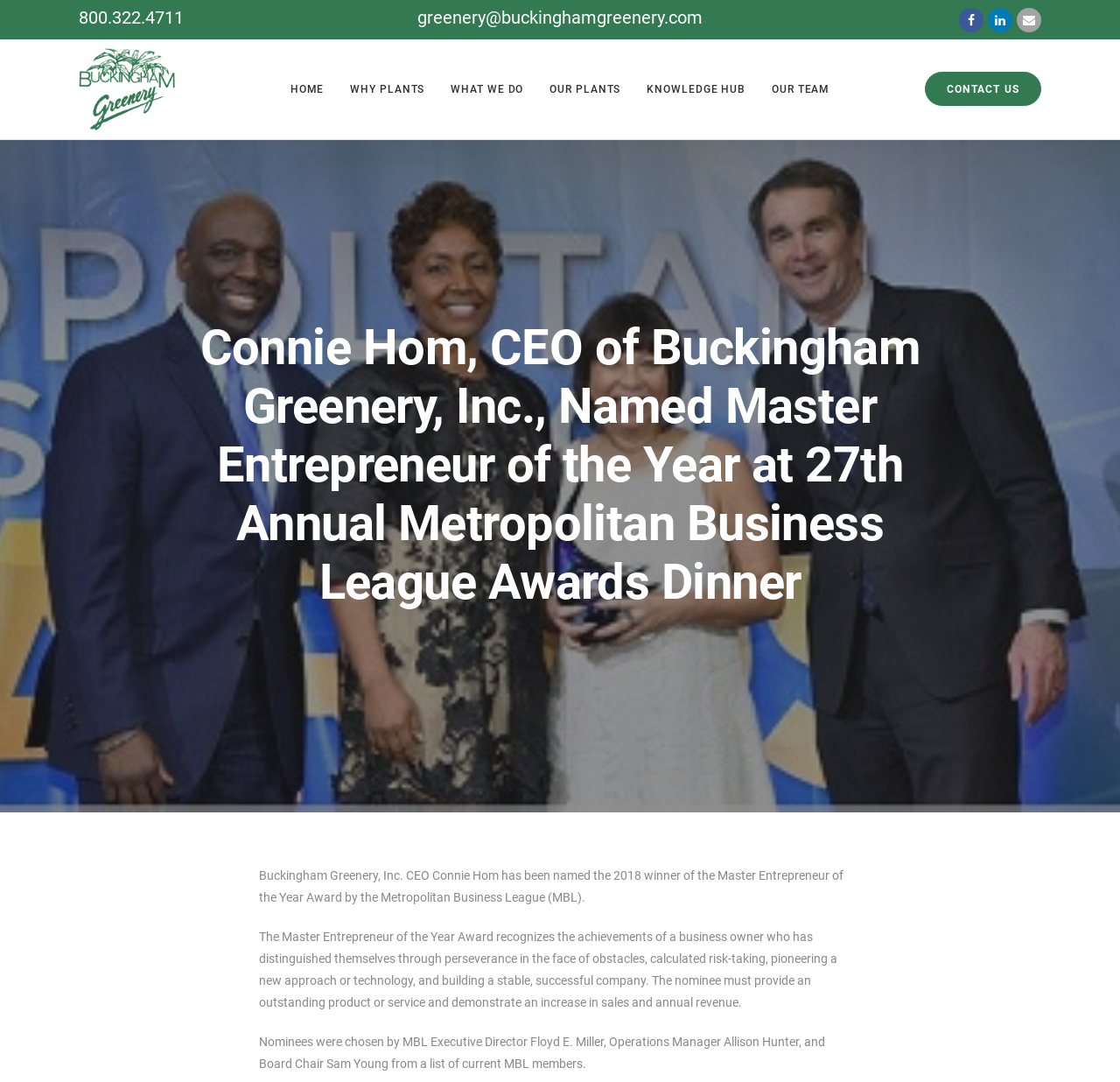Please identify the bounding box coordinates of the element's region that needs to be clicked to fulfill the following instruction: "Send an email". The bounding box coordinates should consist of four float numbers between 0 and 1, i.e., [left, top, right, bottom].

[0.373, 0.006, 0.627, 0.026]